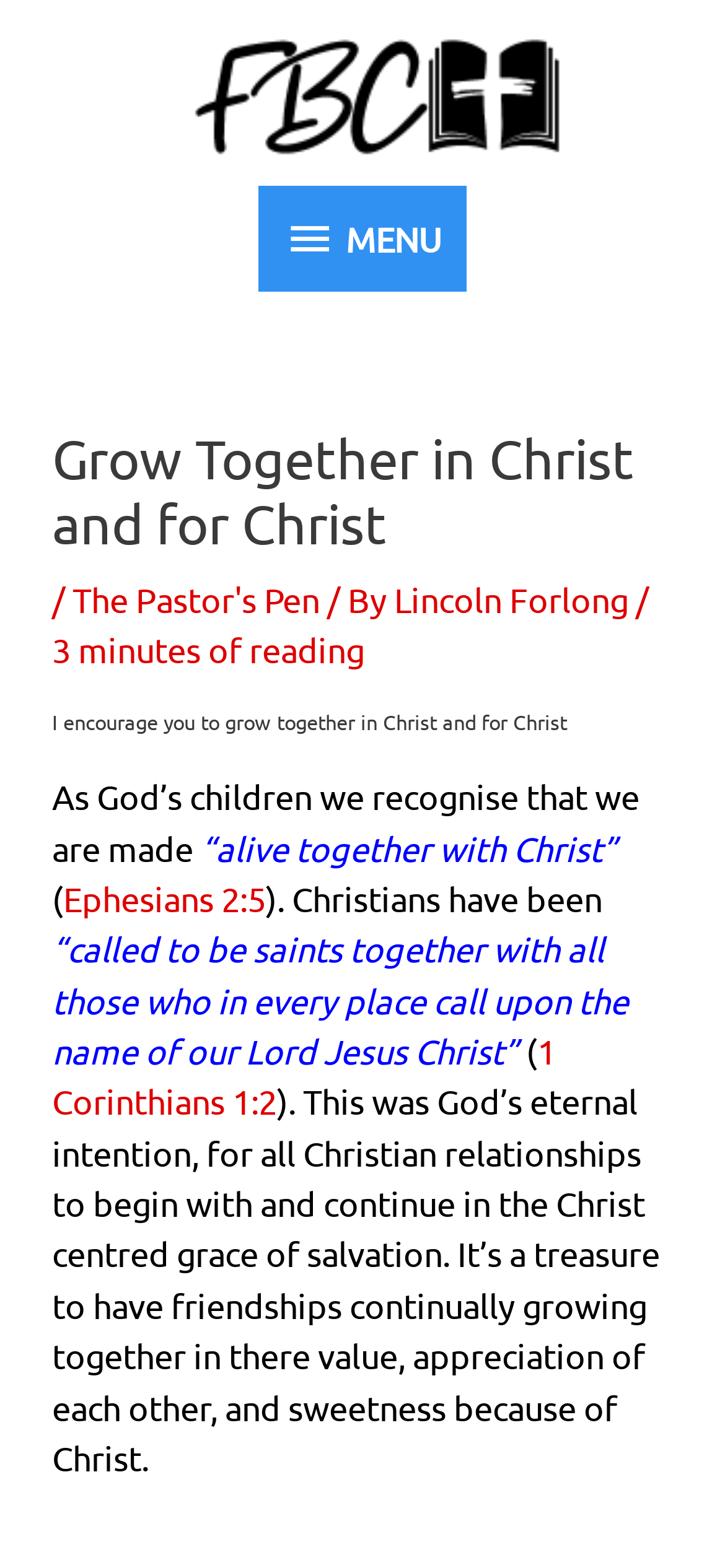Determine which piece of text is the heading of the webpage and provide it.

Grow Together in Christ and for Christ